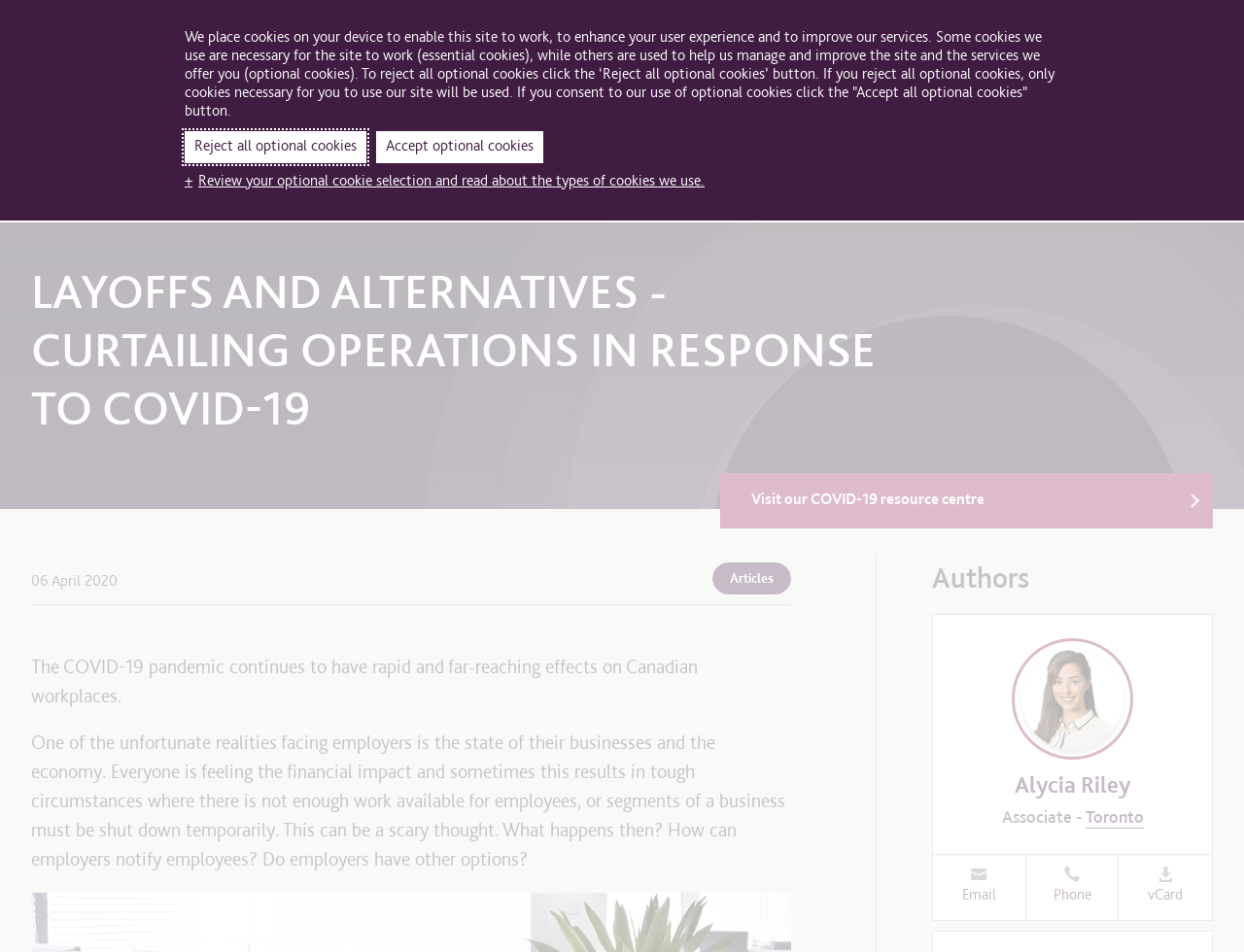Determine the webpage's heading and output its text content.

LAYOFFS AND ALTERNATIVES - CURTAILING OPERATIONS IN RESPONSE TO COVID-19